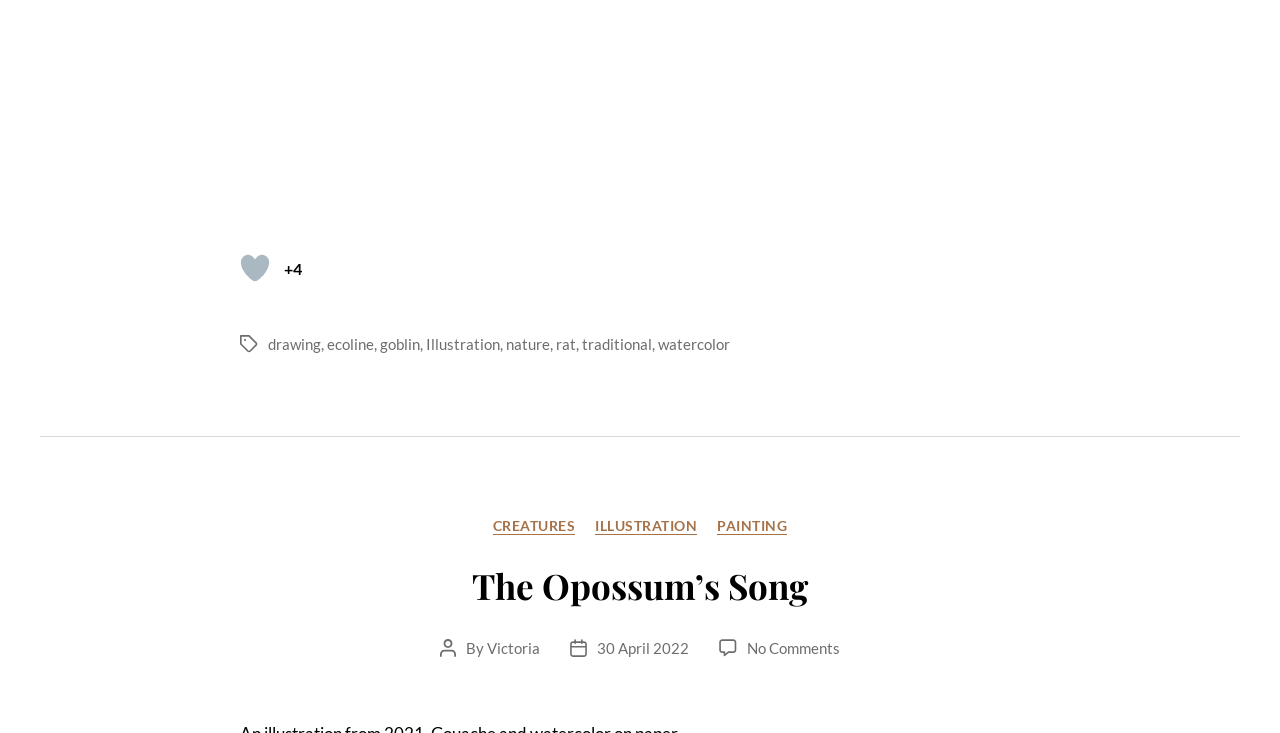Who is the author of the post 'The Opossum’s Song'?
Please provide a comprehensive answer based on the information in the image.

I found the 'Post author' label and the corresponding link 'Victoria' next to it, which indicates that Victoria is the author of the post.